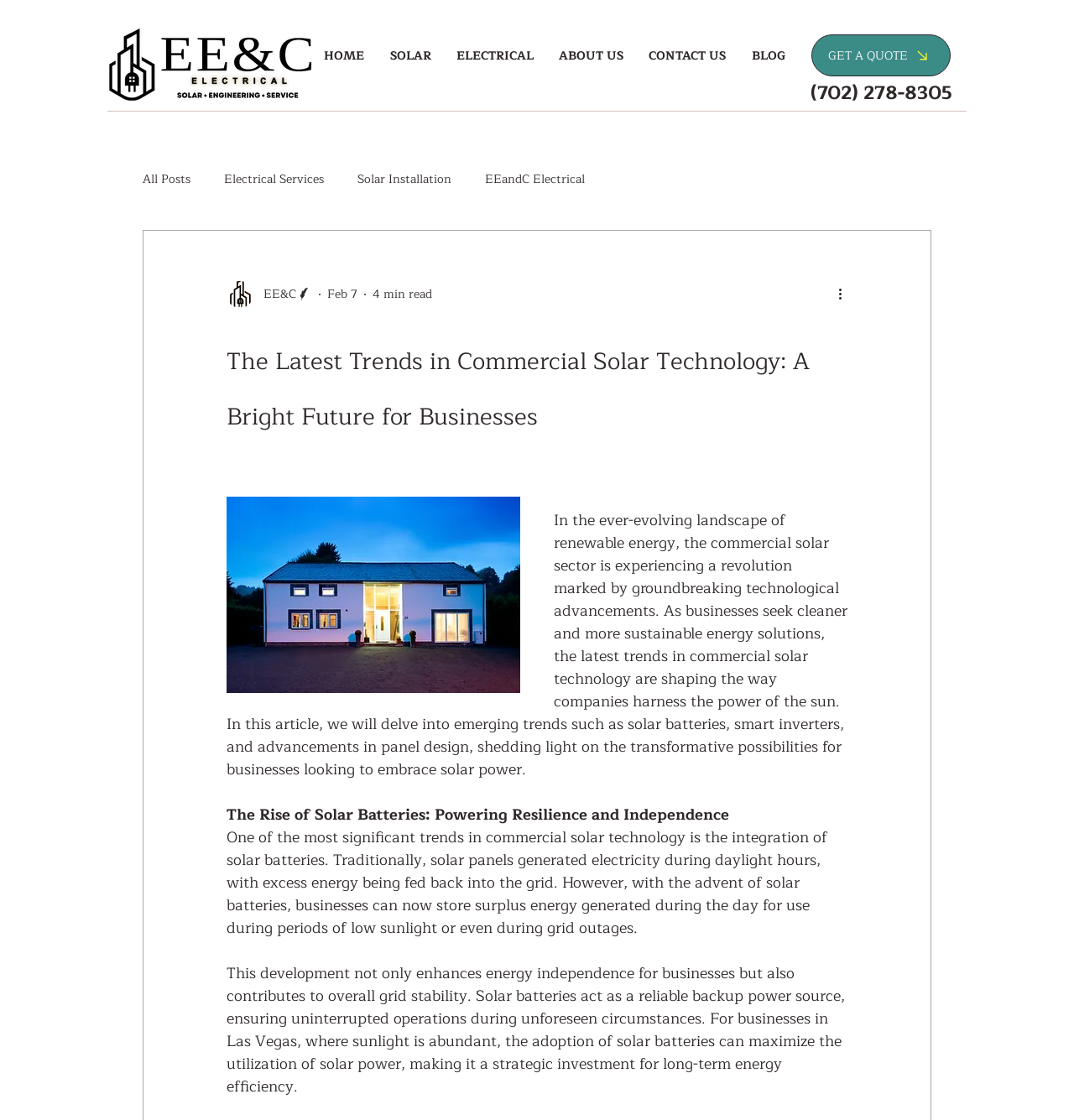What is the estimated reading time of the article?
Look at the image and respond with a single word or a short phrase.

4 min read